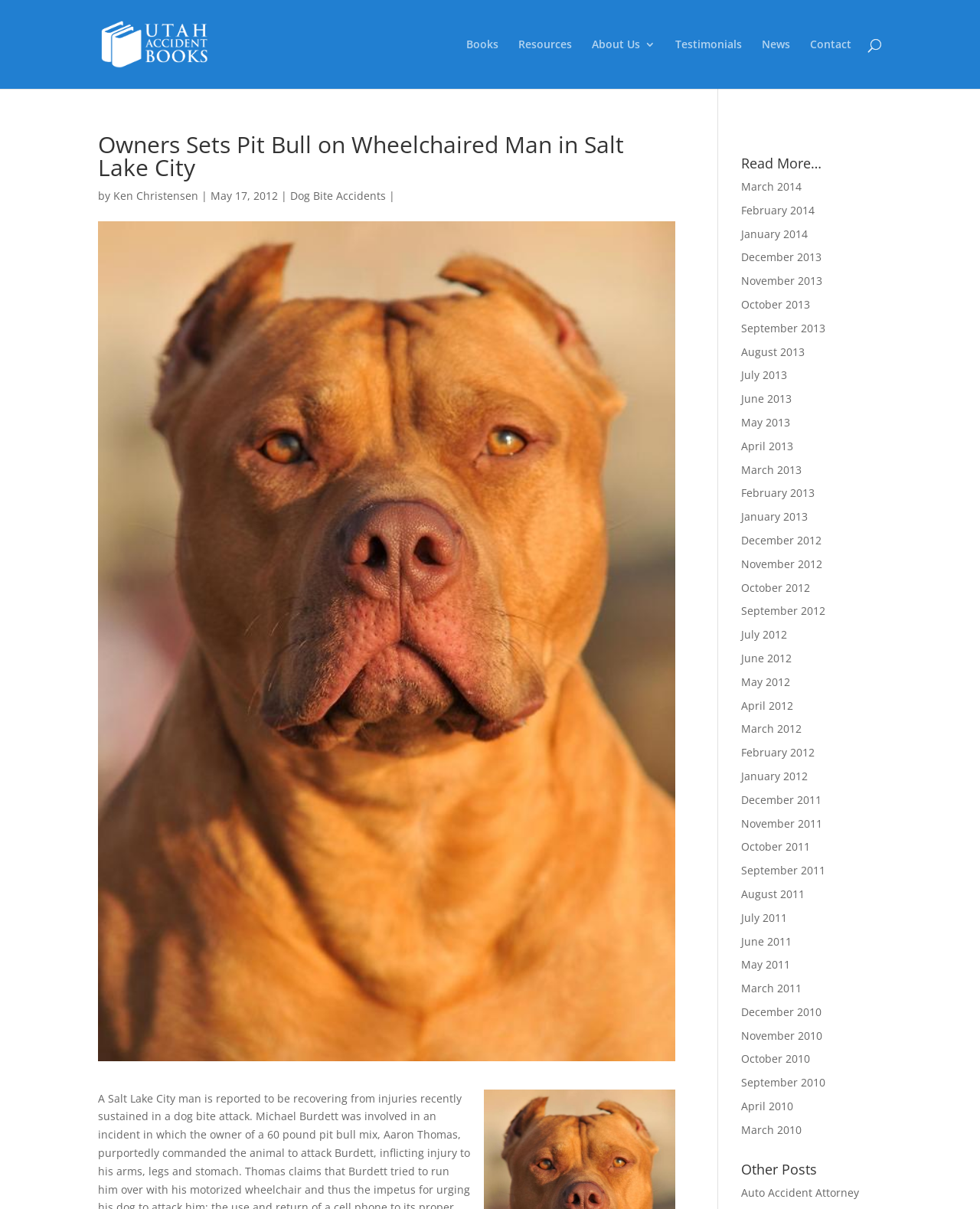Identify the bounding box for the UI element that is described as follows: "May 2012".

[0.756, 0.558, 0.806, 0.57]